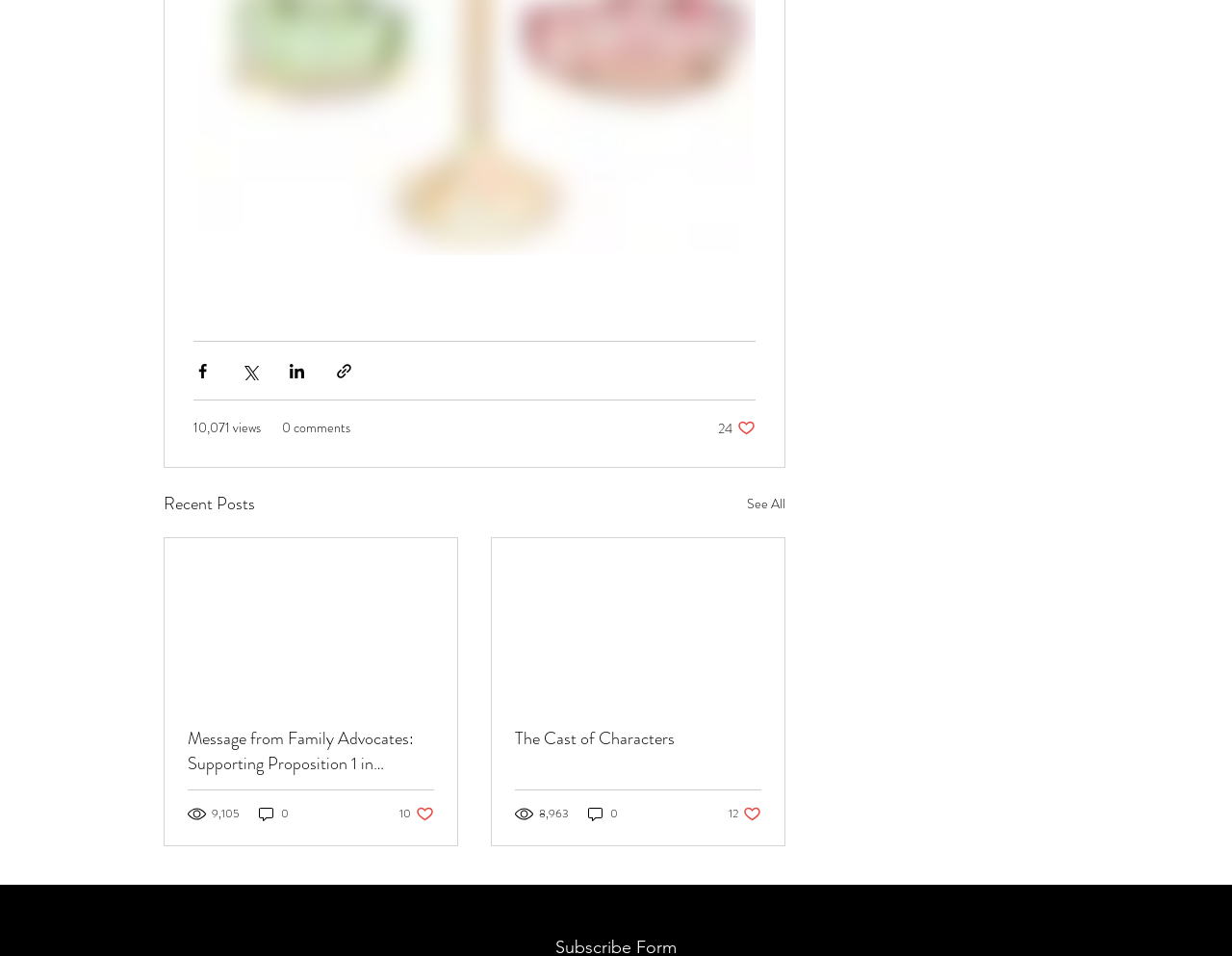Pinpoint the bounding box coordinates for the area that should be clicked to perform the following instruction: "See all recent posts".

[0.606, 0.513, 0.638, 0.542]